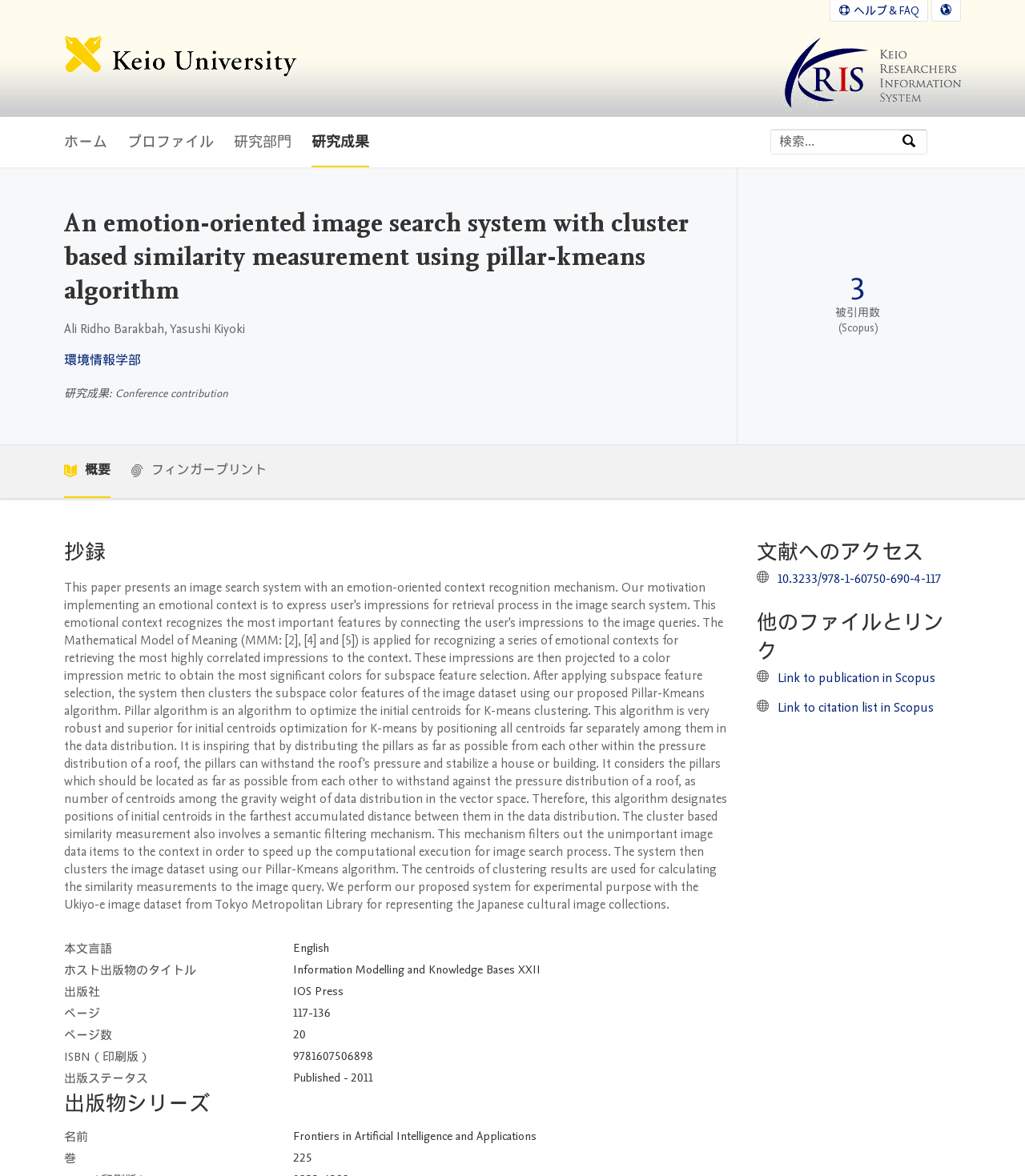Answer the following query concisely with a single word or phrase:
What is the title of the publication?

Information Modelling and Knowledge Bases XXII